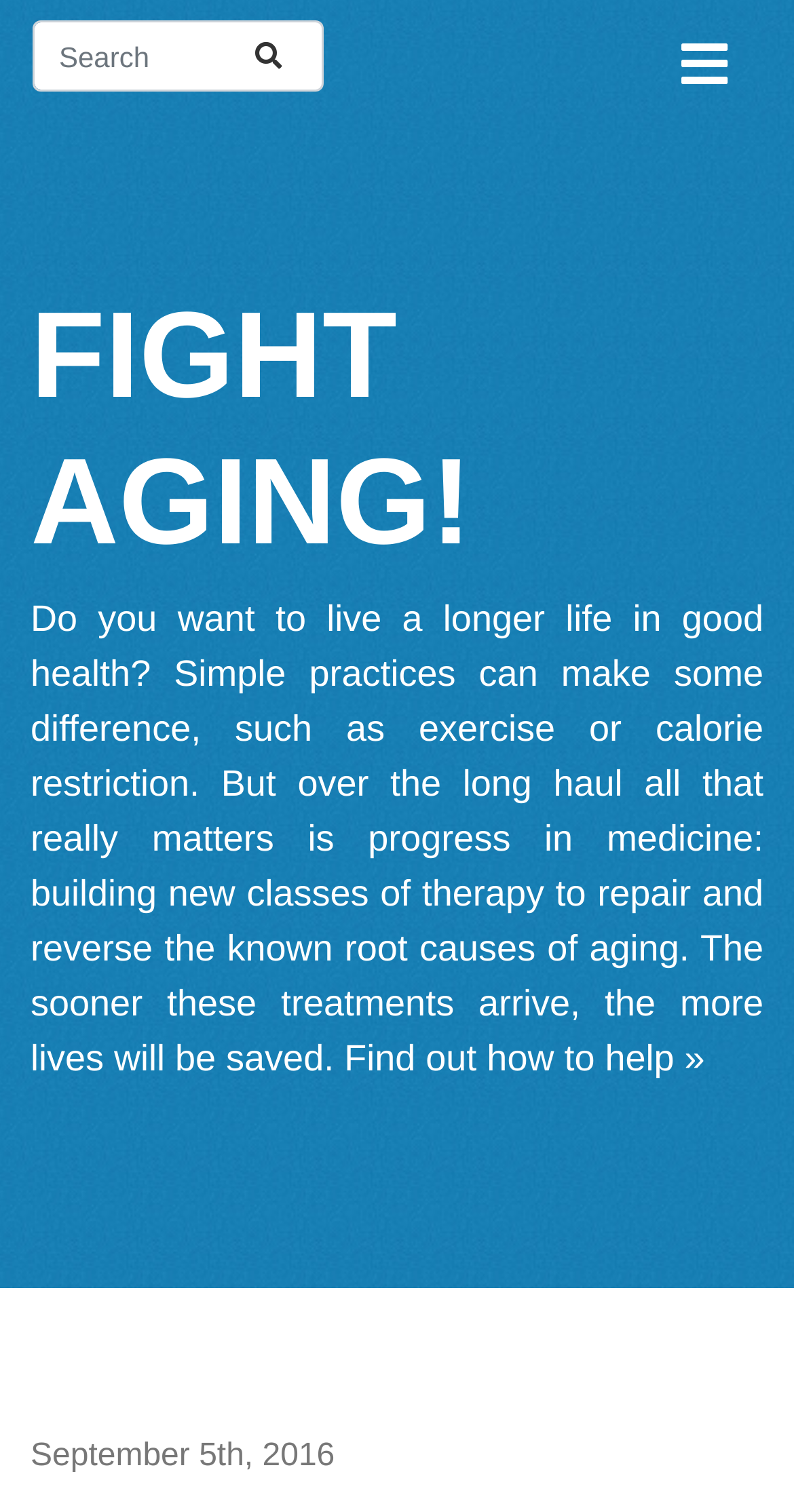Describe the webpage meticulously, covering all significant aspects.

The webpage is focused on the SENS Research Foundation's crowdfunding campaign for a universal cancer treatment. At the top left, there is a search box with a magnifying glass icon next to it. On the top right, a toggle navigation button is located. 

Below the top section, a prominent heading "FIGHT AGING!" is displayed across the page. Underneath the heading, a paragraph of text explains the importance of medical progress in combating aging and promoting healthy longevity. The text encourages readers to take action to support the development of new therapies.

Following the paragraph, a link "Find out how to help »" is positioned, which likely directs users to a page with more information on how to contribute to the campaign. At the very bottom of the page, a date "September 5th, 2016" is displayed.